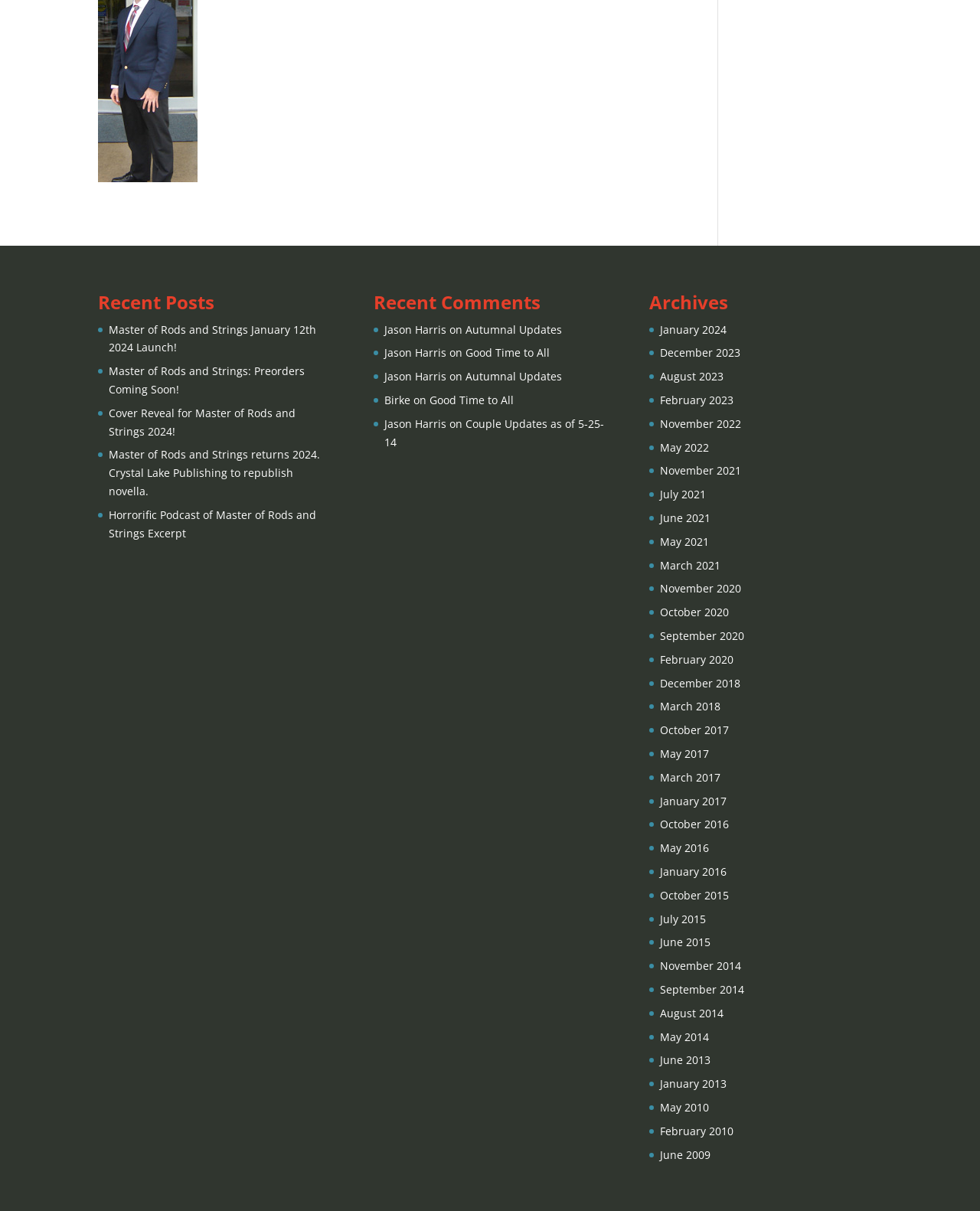How many comments are there under the 'Recent Comments' section?
Using the details shown in the screenshot, provide a comprehensive answer to the question.

The number of comments under the 'Recent Comments' section can be found by counting the number of links and static text elements under the 'Recent Comments' heading. There are 3 links and 3 static text elements, indicating that there are 3 comments.